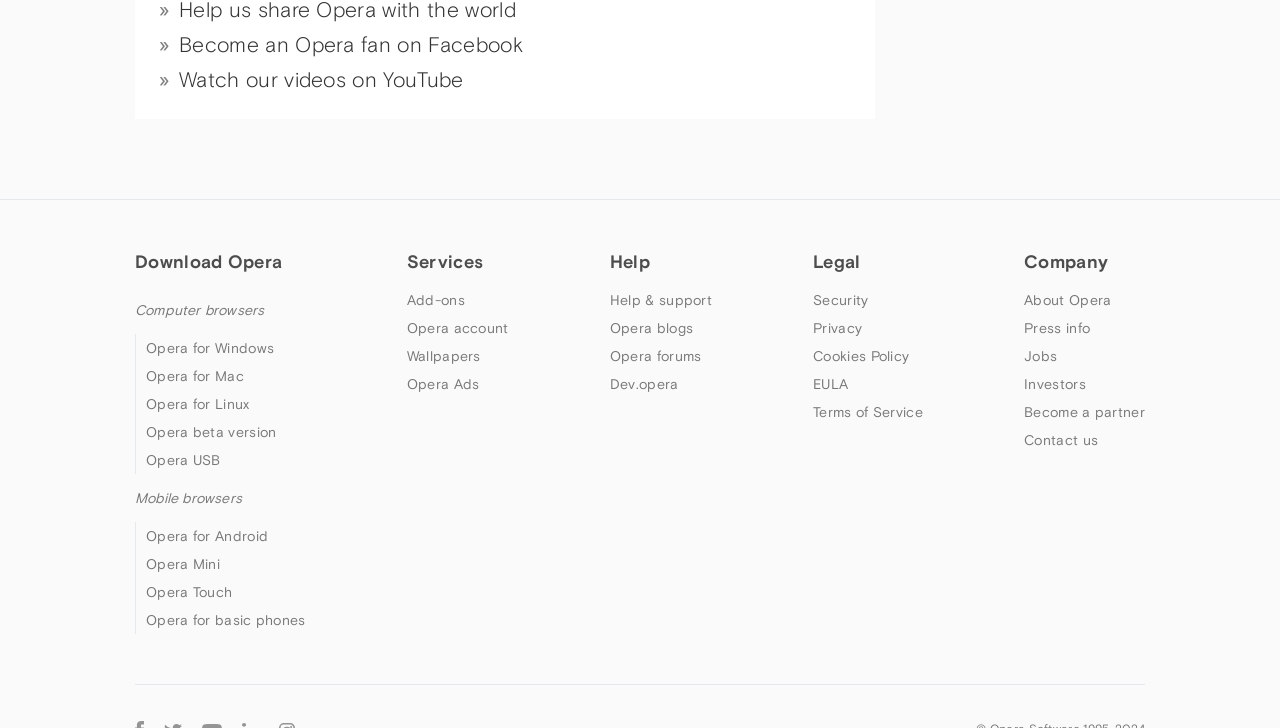Identify the bounding box for the described UI element: "Watch our videos on YouTube".

[0.14, 0.094, 0.362, 0.127]